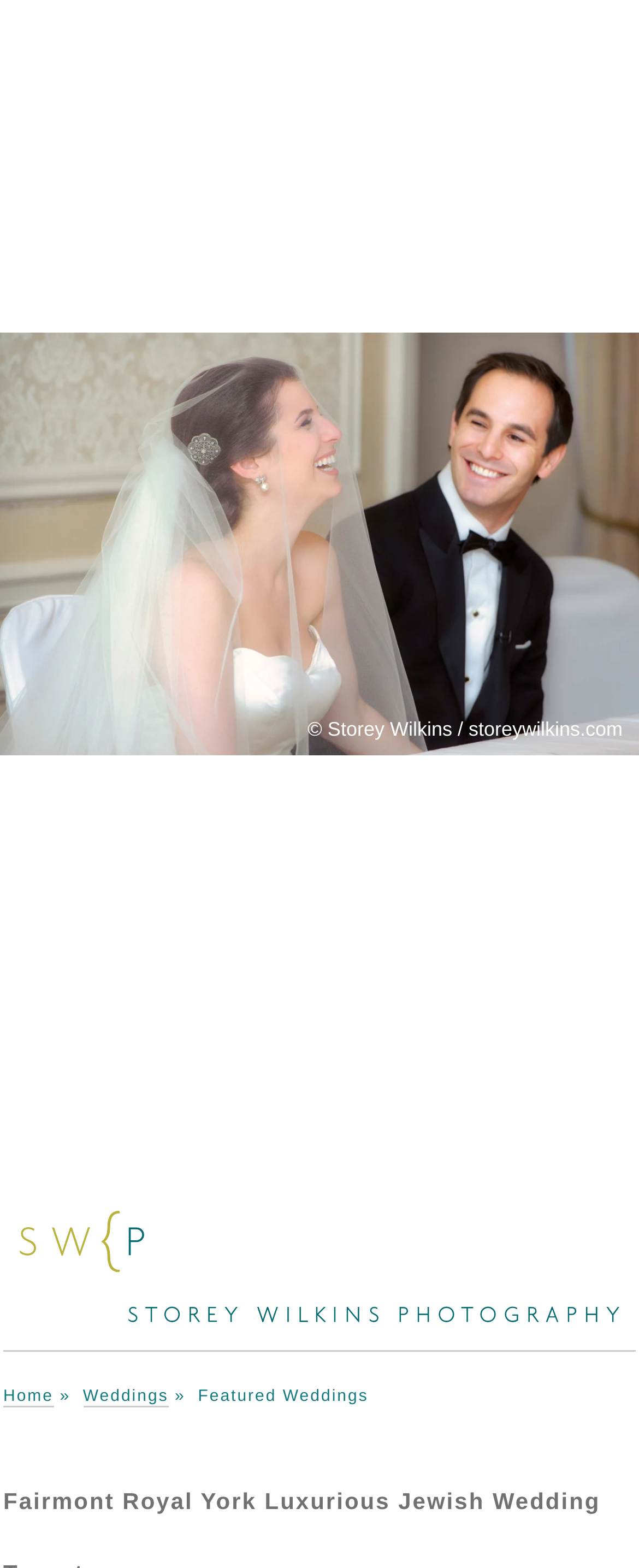Detail the features and information presented on the webpage.

This webpage is dedicated to showcasing featured recent wedding photographs captured by Storey Wilkins. At the top left corner, there are four links: "Thumbnails", "Zoom", "Play Slideshow", and "Info", which are likely related to navigating and viewing the wedding photos. 

Below these links, a large image takes up most of the screen, displaying a luxurious Jewish wedding at the Fairmont Royal York in Toronto. 

At the bottom of the page, there is a copyright notice "© Storey Wilkins / storeywilkins.com" positioned near the center. Above this notice, the heading "Storey Wilkins Photography" is prominently displayed, accompanied by a link to the photographer's website and a small image of the photographer's logo.

On the bottom right side, there is a navigation menu consisting of three links: "Home", "Weddings", and "Featured Weddings", separated by small arrow characters.